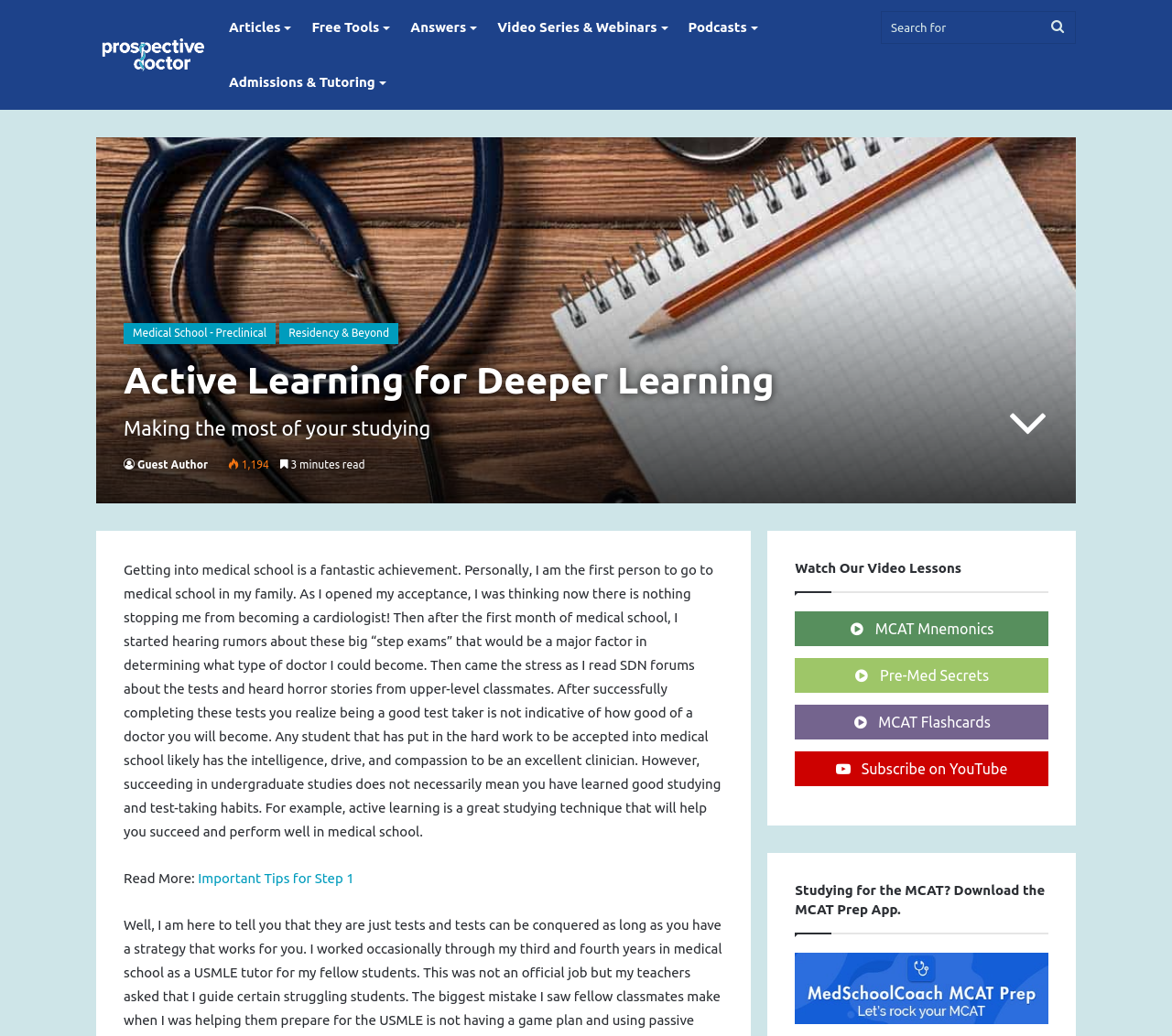What is the name of the mobile app mentioned on the webpage?
Based on the screenshot, give a detailed explanation to answer the question.

I found the answer by looking at the text near the image of a mobile app, which mentions 'MCAT Prep App'.